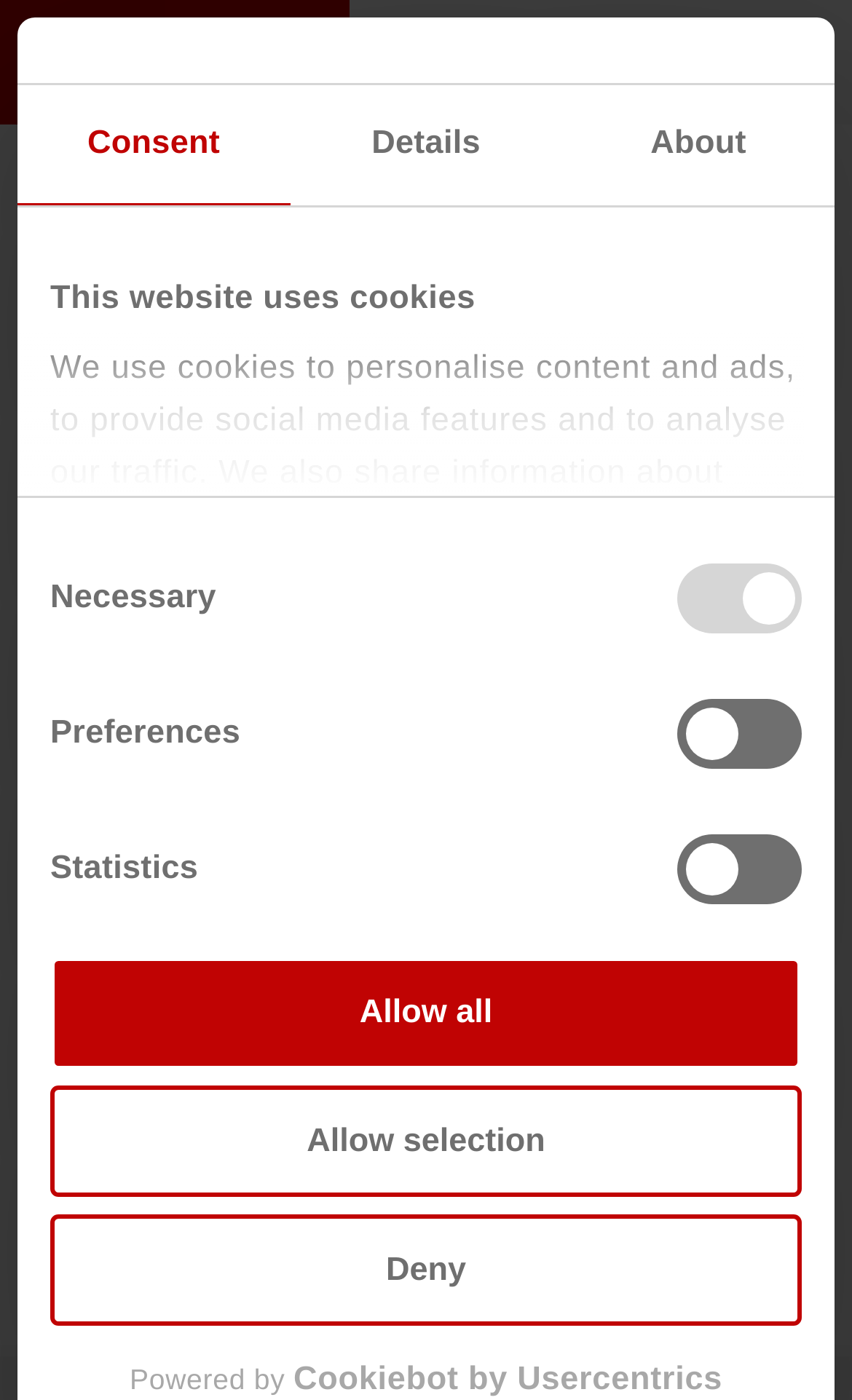Respond to the question below with a single word or phrase:
Who is the contact person?

Jolanda Konings